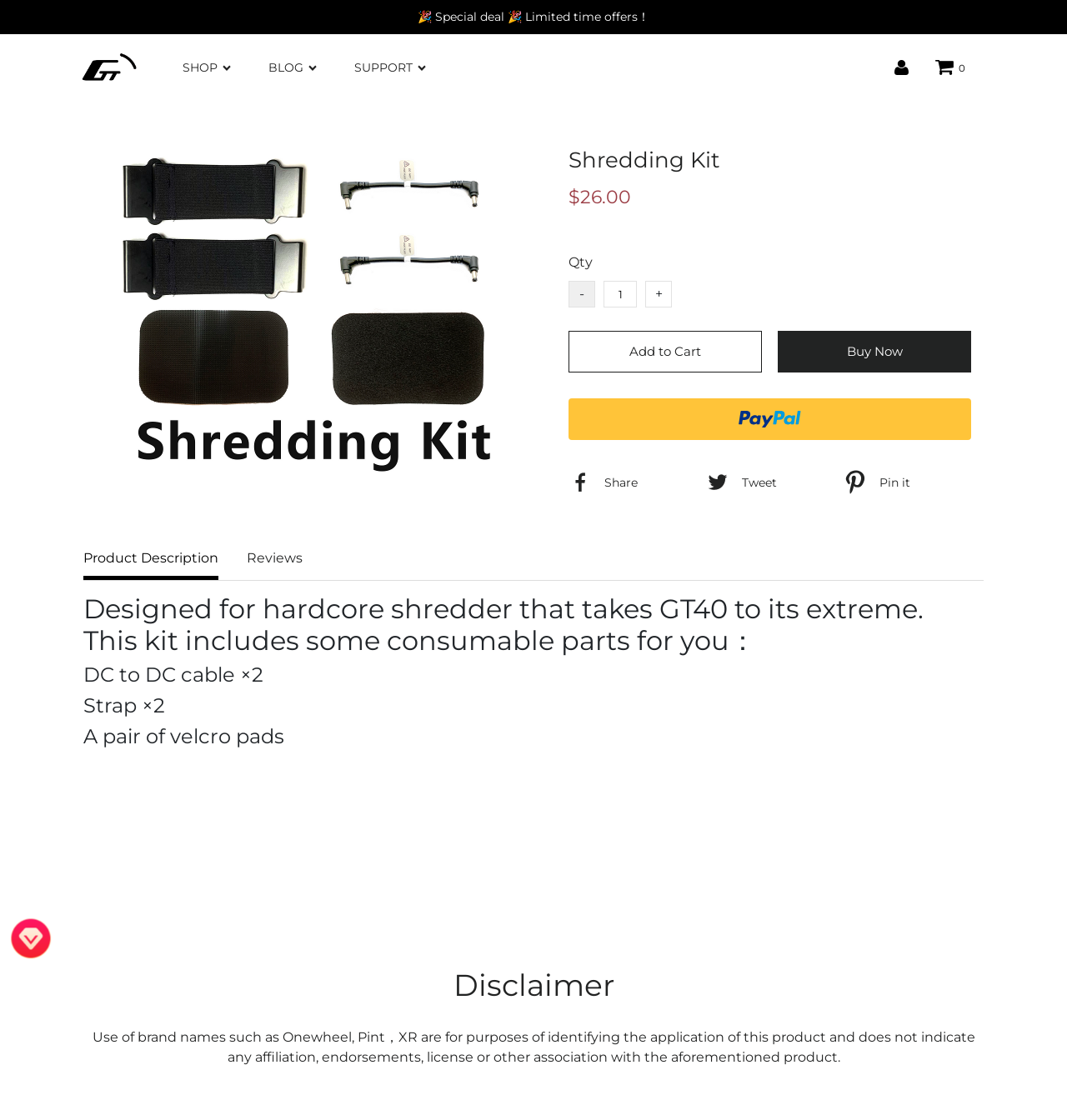What is the purpose of the velcro pads?
Provide an in-depth and detailed answer to the question.

The webpage does not specify the purpose of the velcro pads, it only mentions that they are included in the kit.